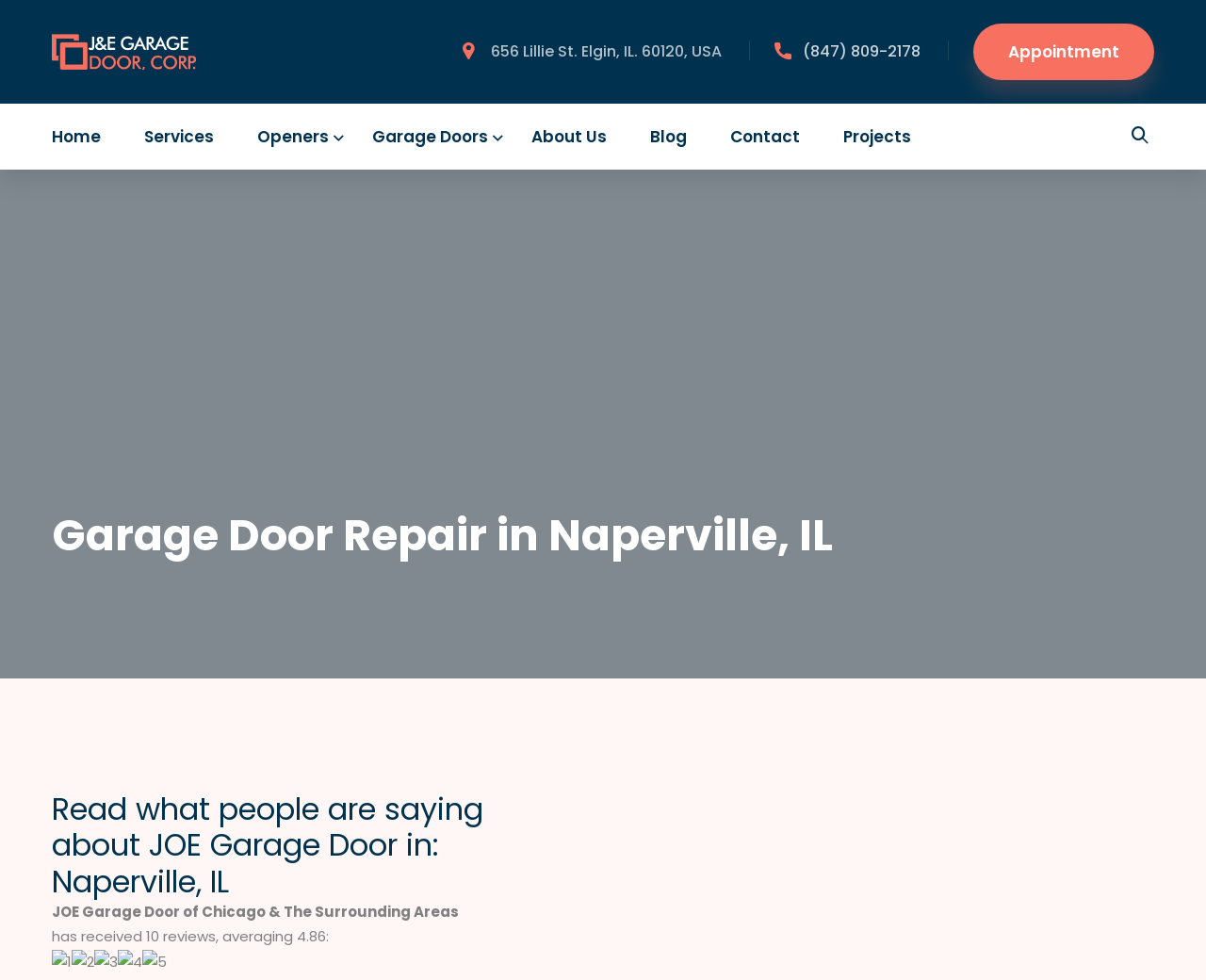What is the address of the garage door repair service?
Give a detailed and exhaustive answer to the question.

I found the address by looking at the static text element located at the top of the webpage, which displays the address '656 Lillie St. Elgin, IL. 60120, USA'.